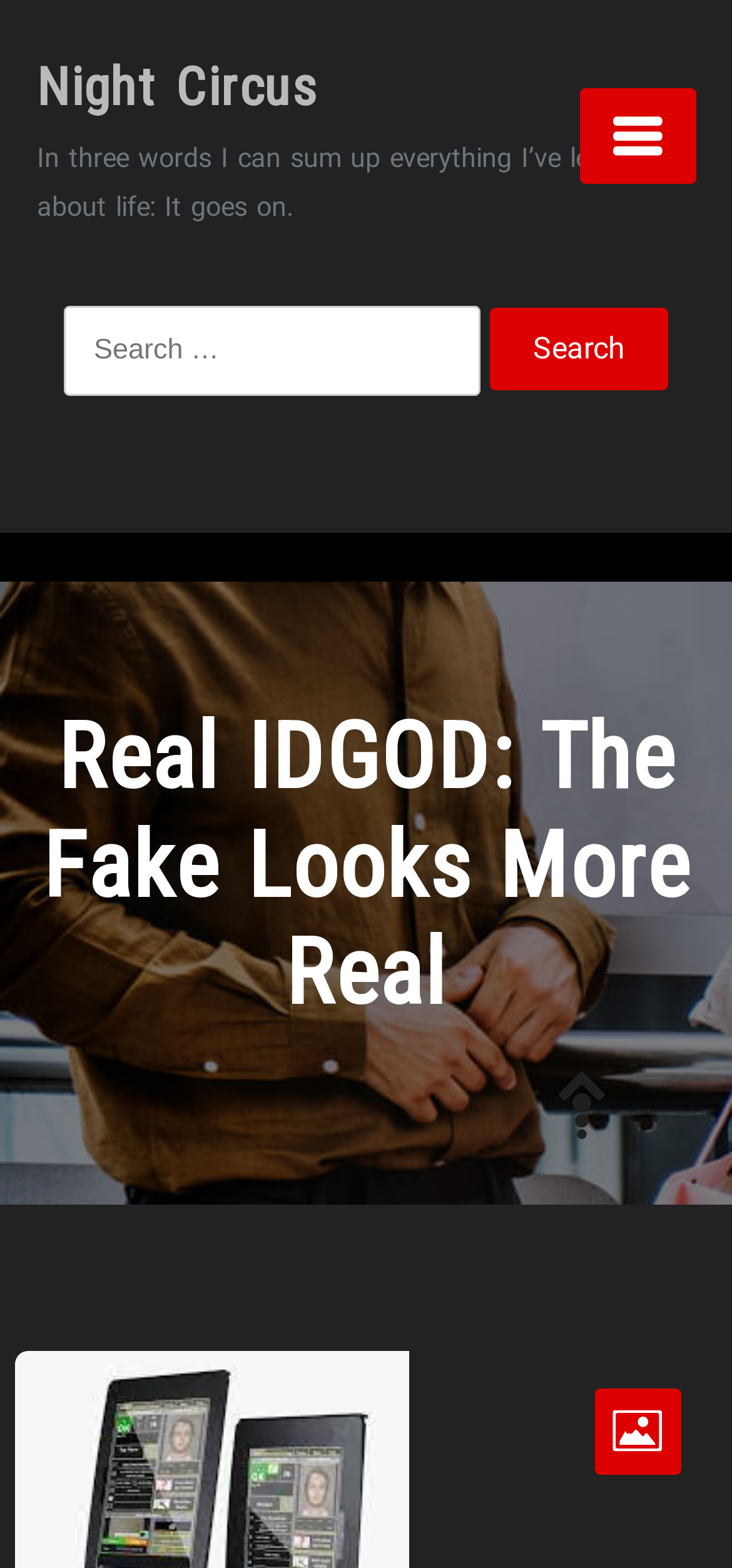From the element description: "parent_node: Night Circus", extract the bounding box coordinates of the UI element. The coordinates should be expressed as four float numbers between 0 and 1, in the order [left, top, right, bottom].

[0.791, 0.056, 0.95, 0.117]